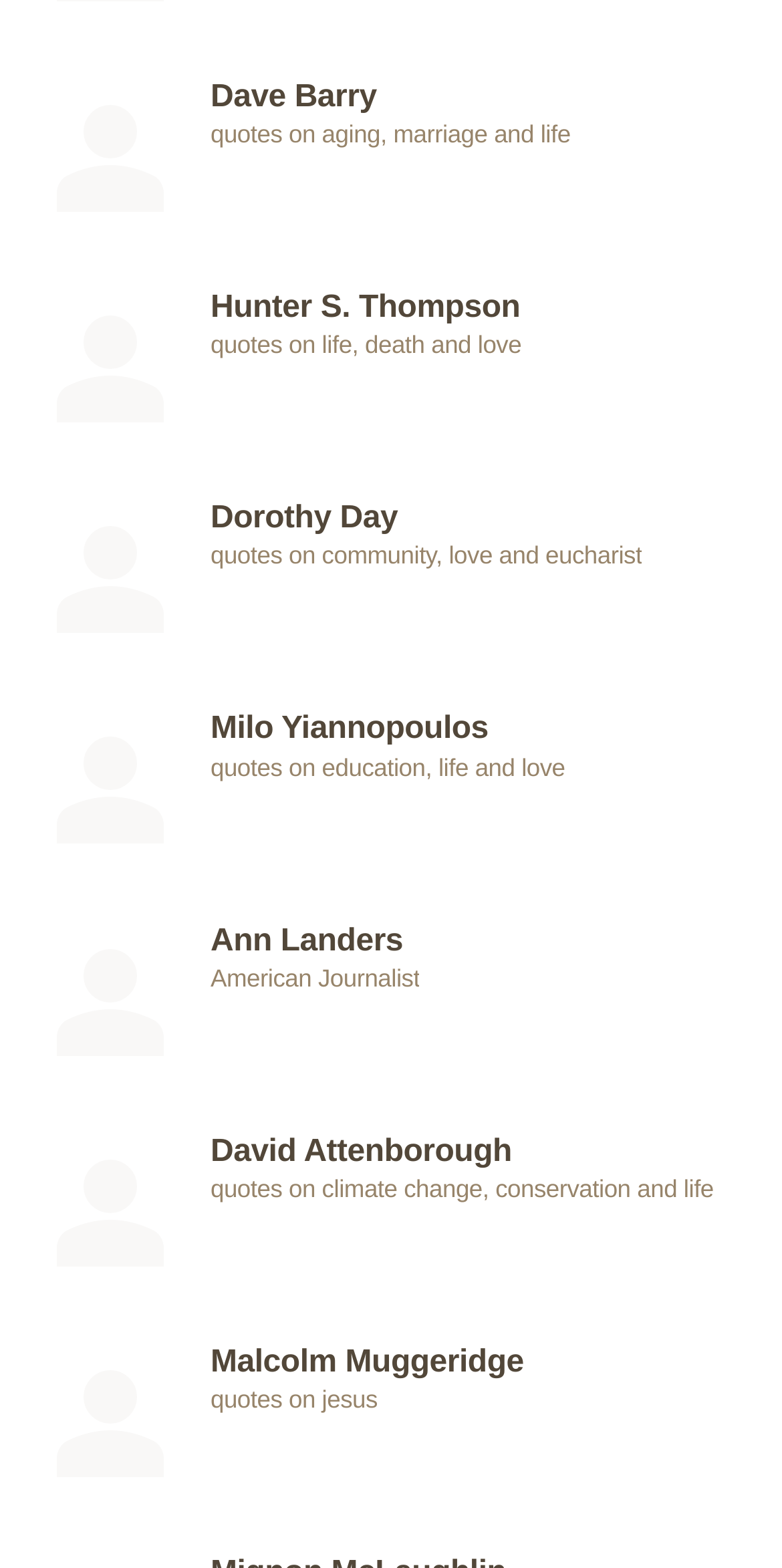Find the bounding box coordinates corresponding to the UI element with the description: "citation page". The coordinates should be formatted as [left, top, right, bottom], with values as floats between 0 and 1.

[0.465, 0.093, 0.692, 0.114]